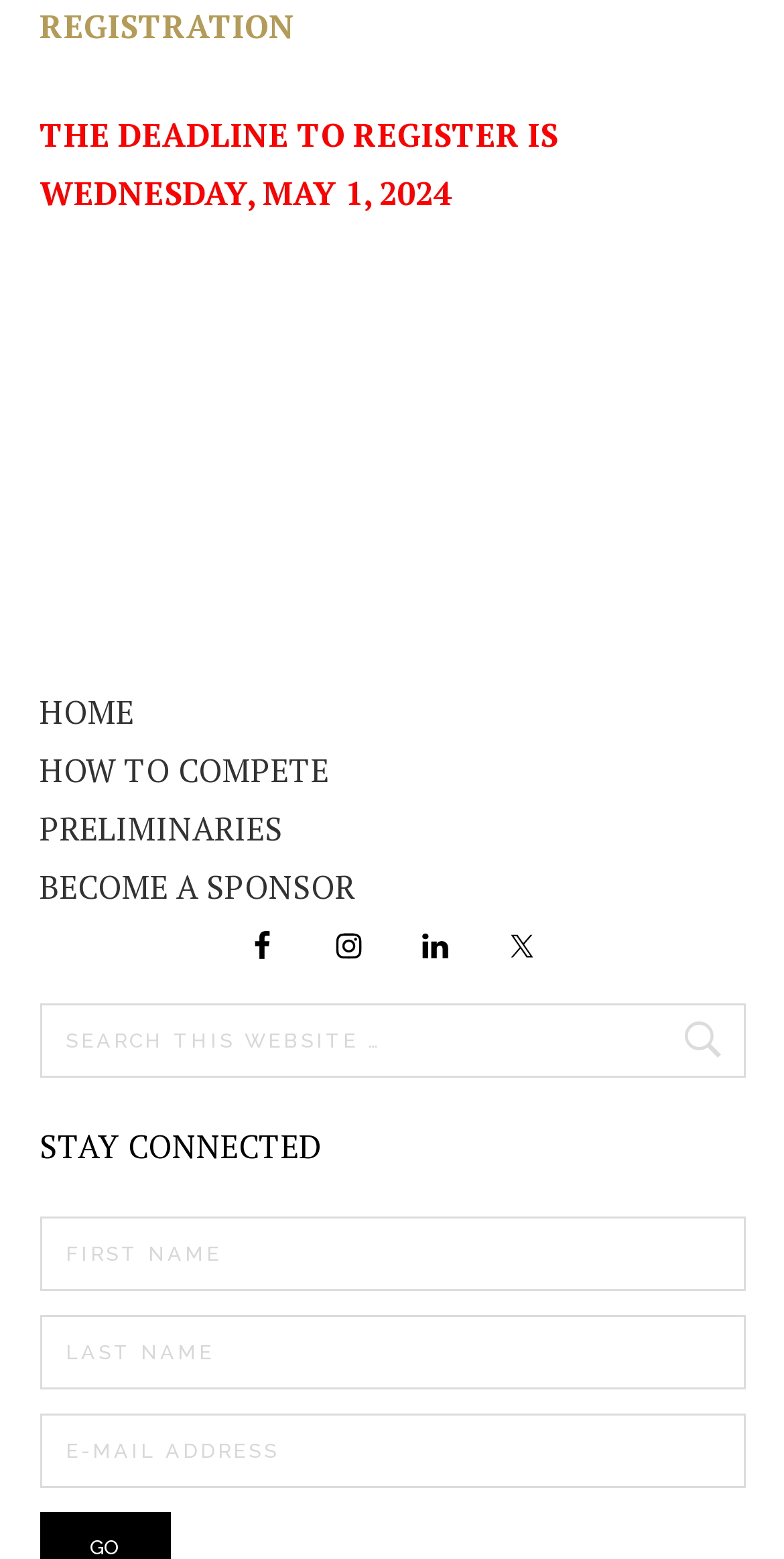Provide your answer in one word or a succinct phrase for the question: 
What is the purpose of the search box?

To search this website